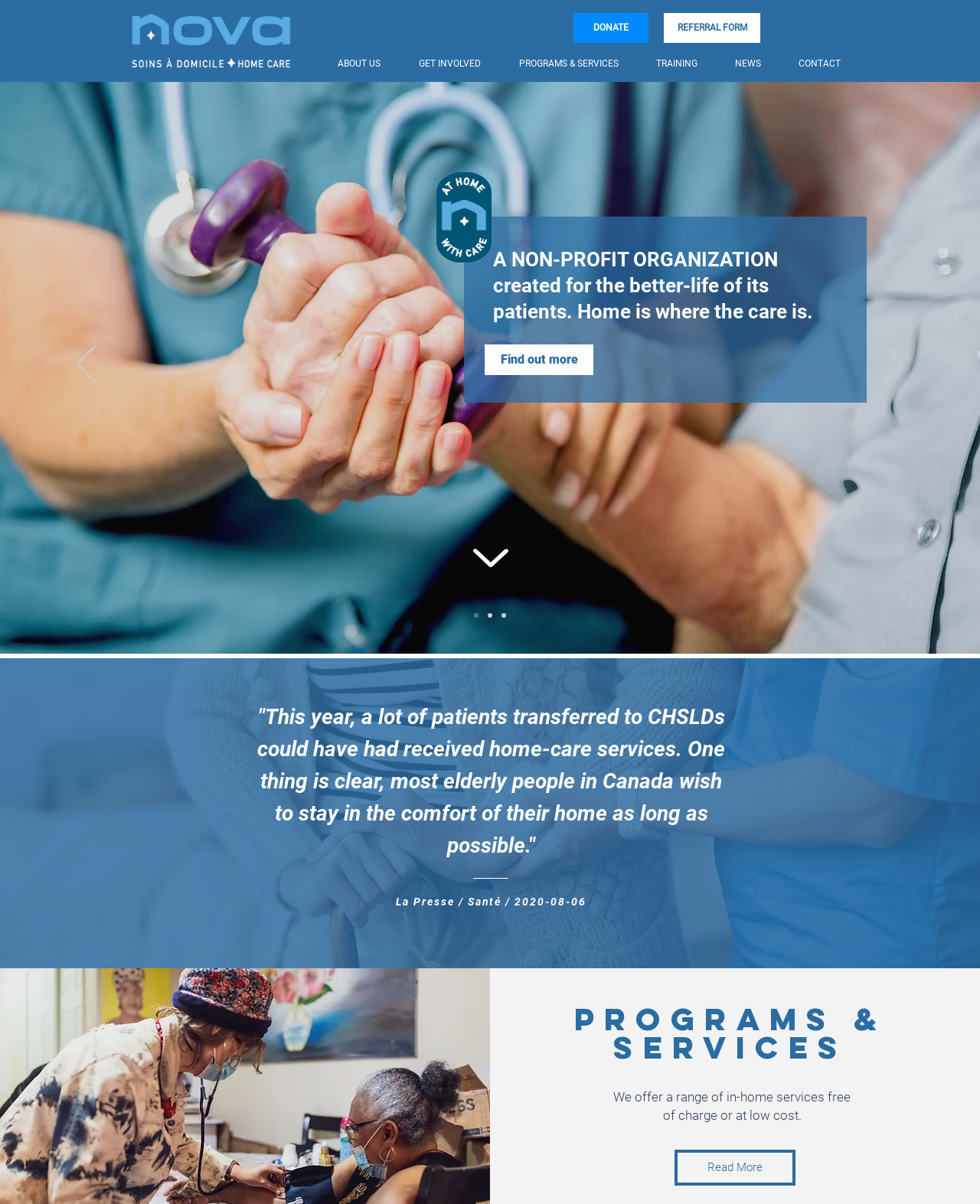Determine the bounding box coordinates of the section to be clicked to follow the instruction: "Click the REFERRAL FORM link". The coordinates should be given as four float numbers between 0 and 1, formatted as [left, top, right, bottom].

[0.677, 0.011, 0.776, 0.036]